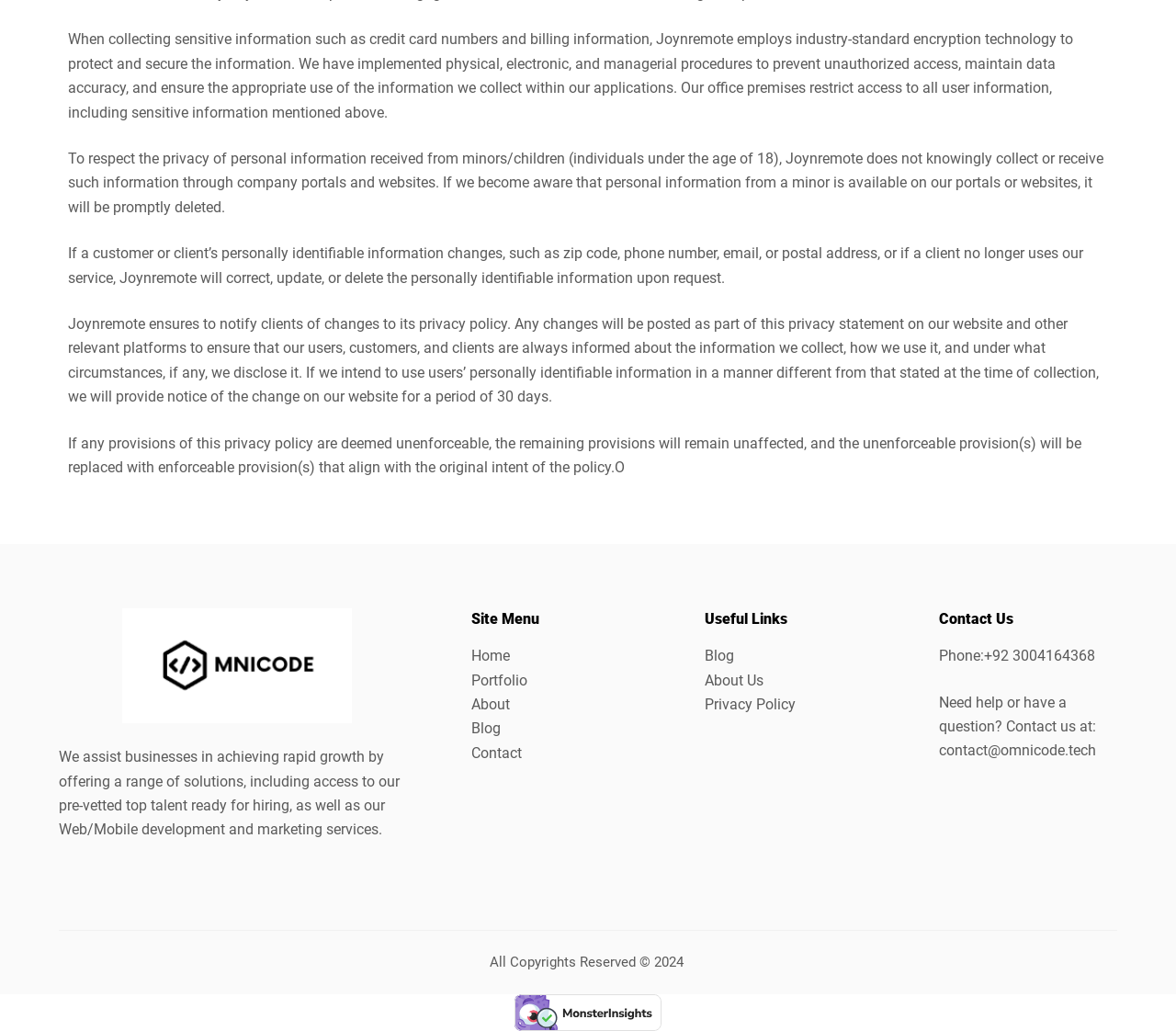Determine the bounding box coordinates for the element that should be clicked to follow this instruction: "Click on Blog". The coordinates should be given as four float numbers between 0 and 1, in the format [left, top, right, bottom].

[0.599, 0.628, 0.624, 0.644]